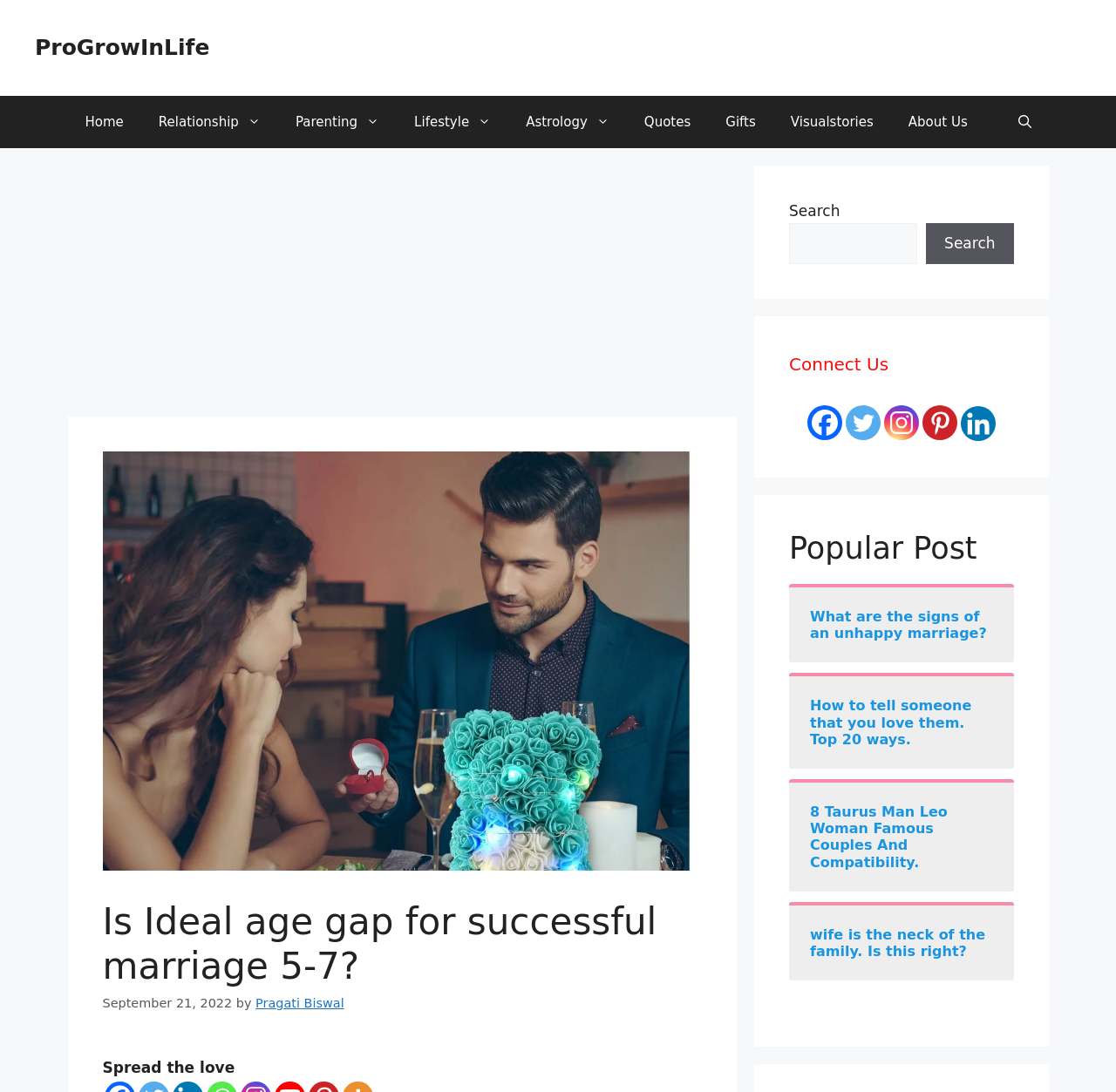Specify the bounding box coordinates of the area to click in order to follow the given instruction: "Search for something."

[0.707, 0.204, 0.822, 0.242]